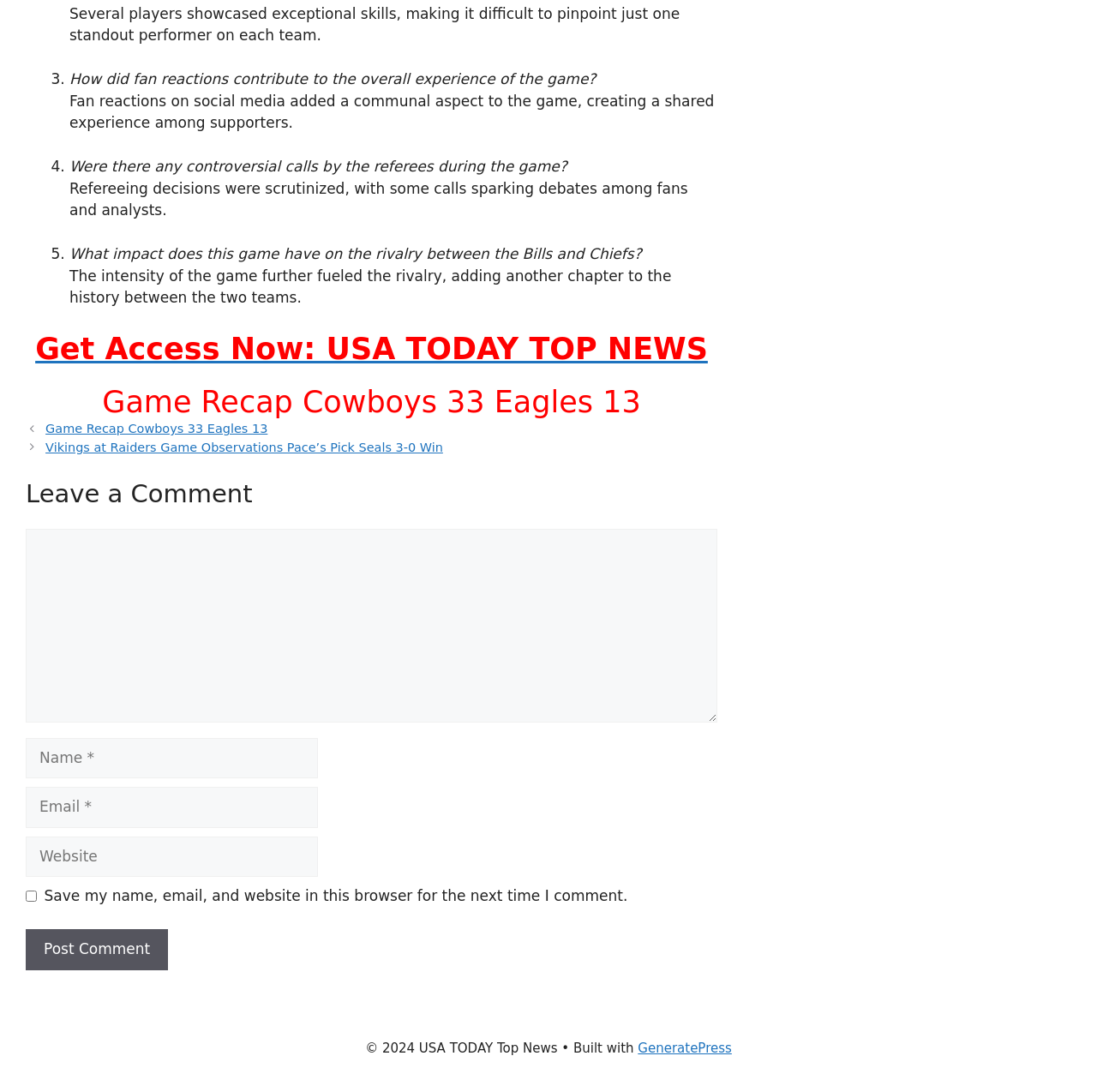Please locate the clickable area by providing the bounding box coordinates to follow this instruction: "Enter a comment".

[0.023, 0.484, 0.654, 0.662]